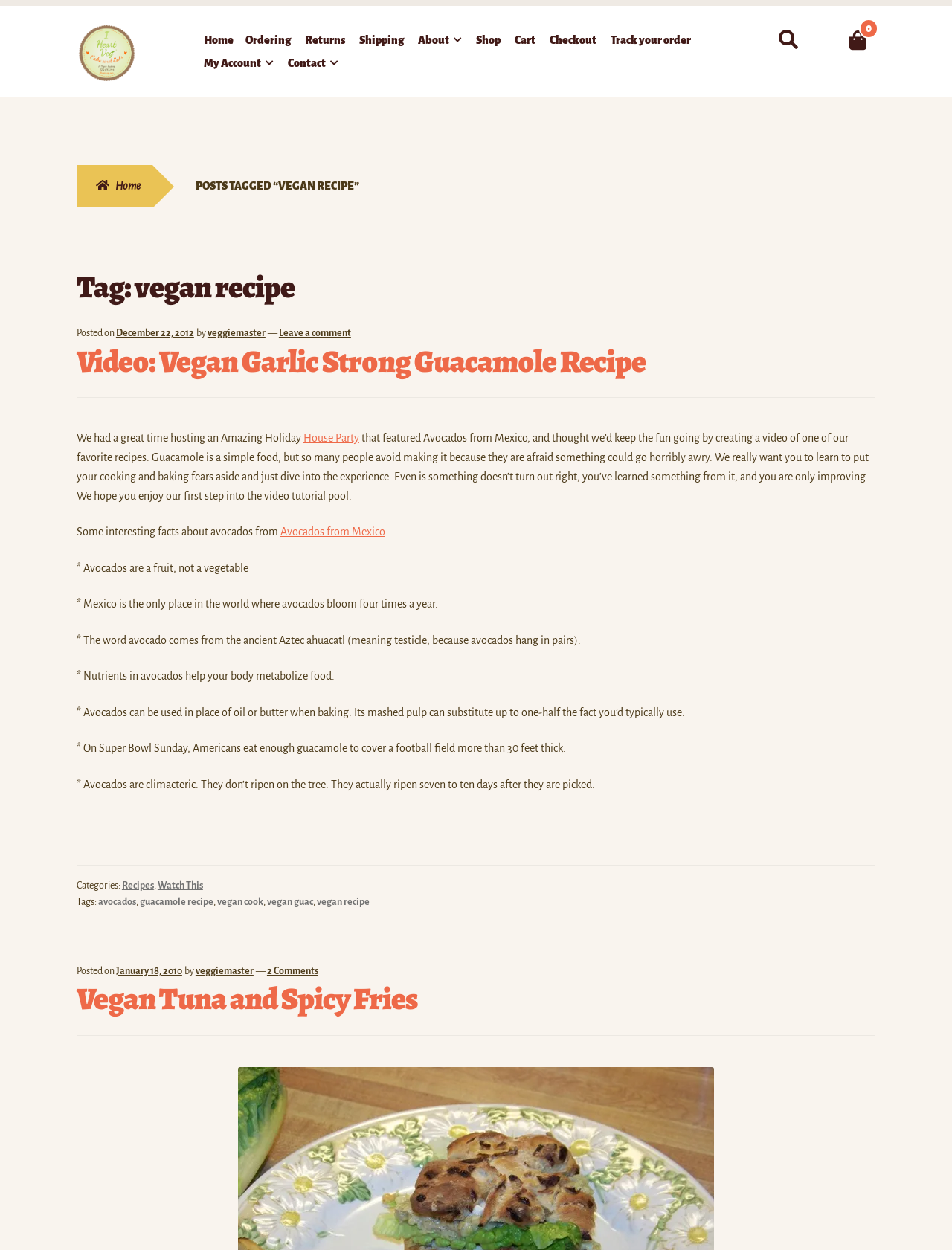What is the author of the post?
Carefully analyze the image and provide a detailed answer to the question.

The author of the post can be found in the 'Posted by' section, which says 'Posted by veggiemaster'.